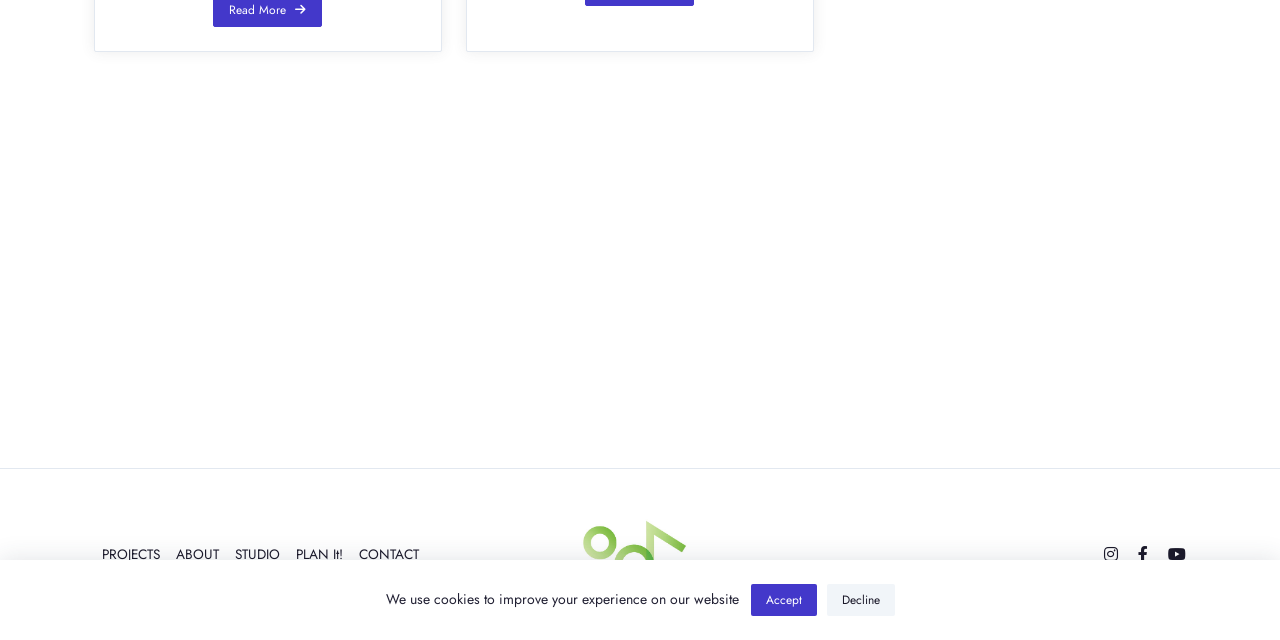Please find the bounding box for the following UI element description. Provide the coordinates in (top-left x, top-left y, bottom-right x, bottom-right y) format, with values between 0 and 1: Accept

[0.586, 0.912, 0.638, 0.962]